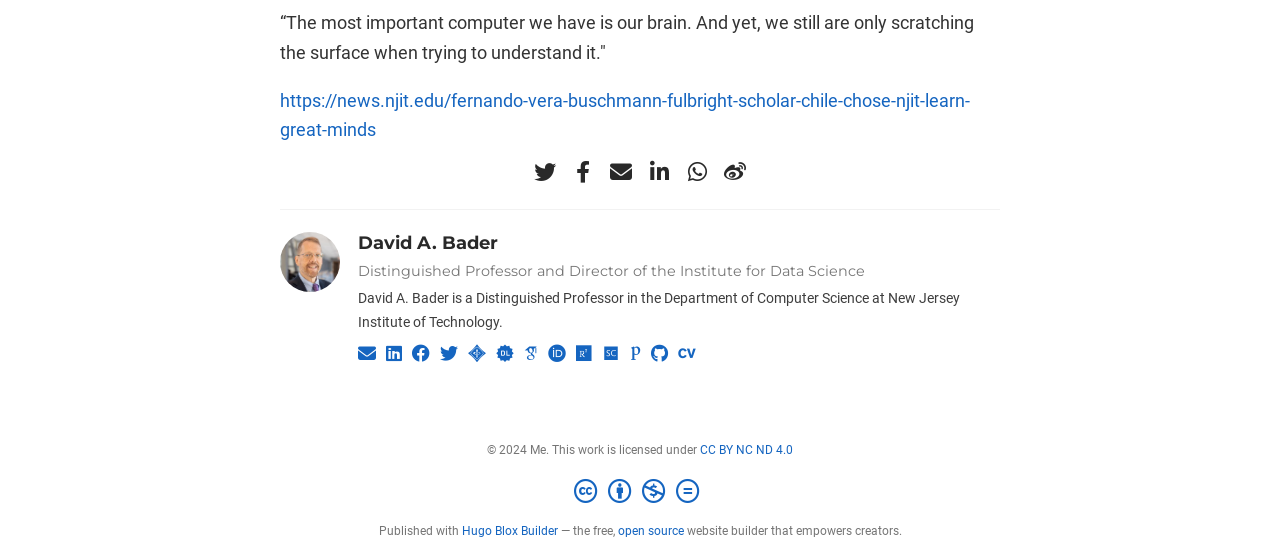Please mark the bounding box coordinates of the area that should be clicked to carry out the instruction: "Check the license information".

[0.547, 0.817, 0.62, 0.842]